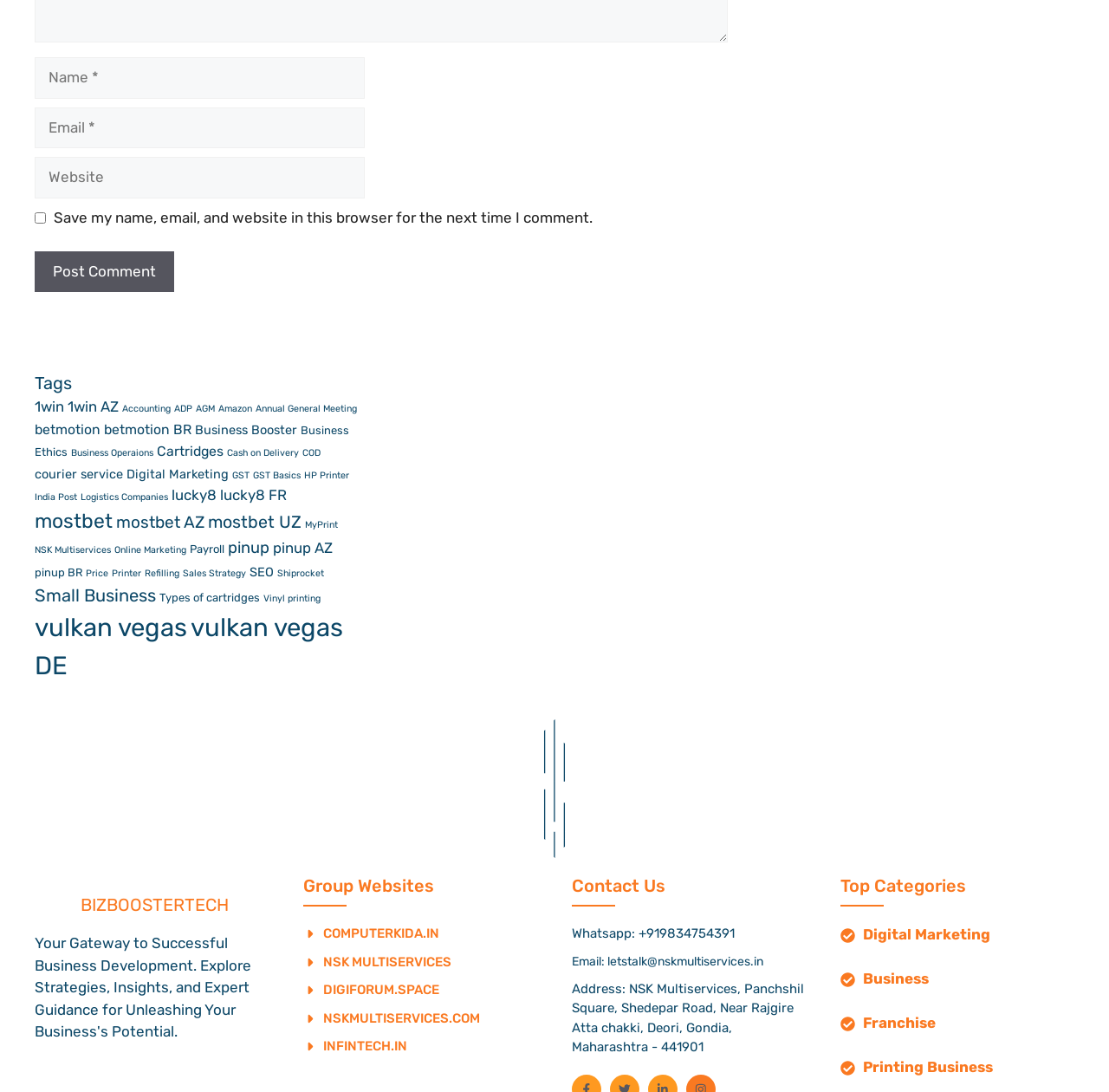Please identify the bounding box coordinates of the clickable region that I should interact with to perform the following instruction: "Enter your name". The coordinates should be expressed as four float numbers between 0 and 1, i.e., [left, top, right, bottom].

[0.031, 0.053, 0.329, 0.09]